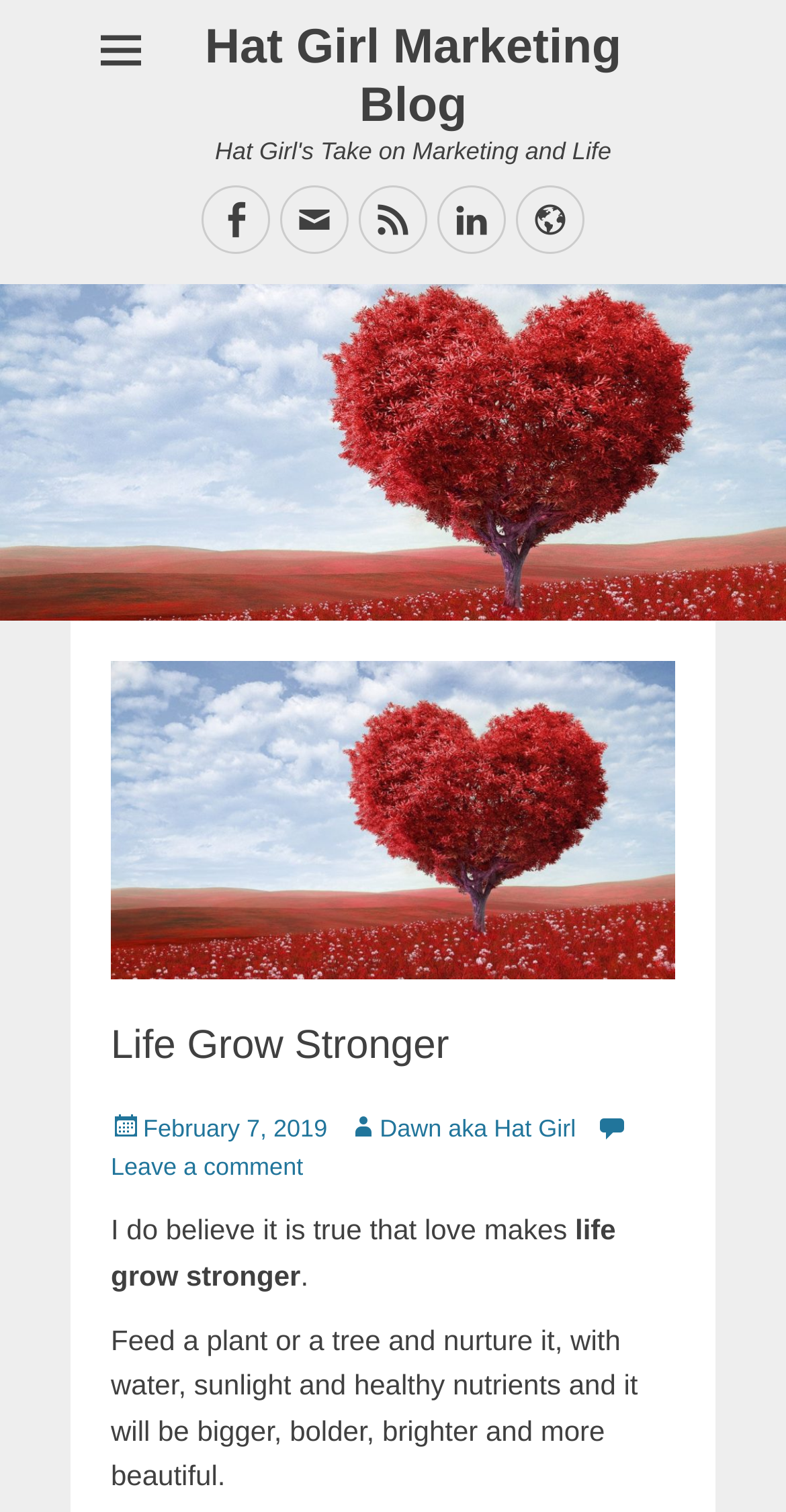Who is the author of the post?
Offer a detailed and full explanation in response to the question.

The author of the post can be found in the link element with the text 'Dawn aka Hat Girl' which is a child element of the HeaderAsNonLandmark element.